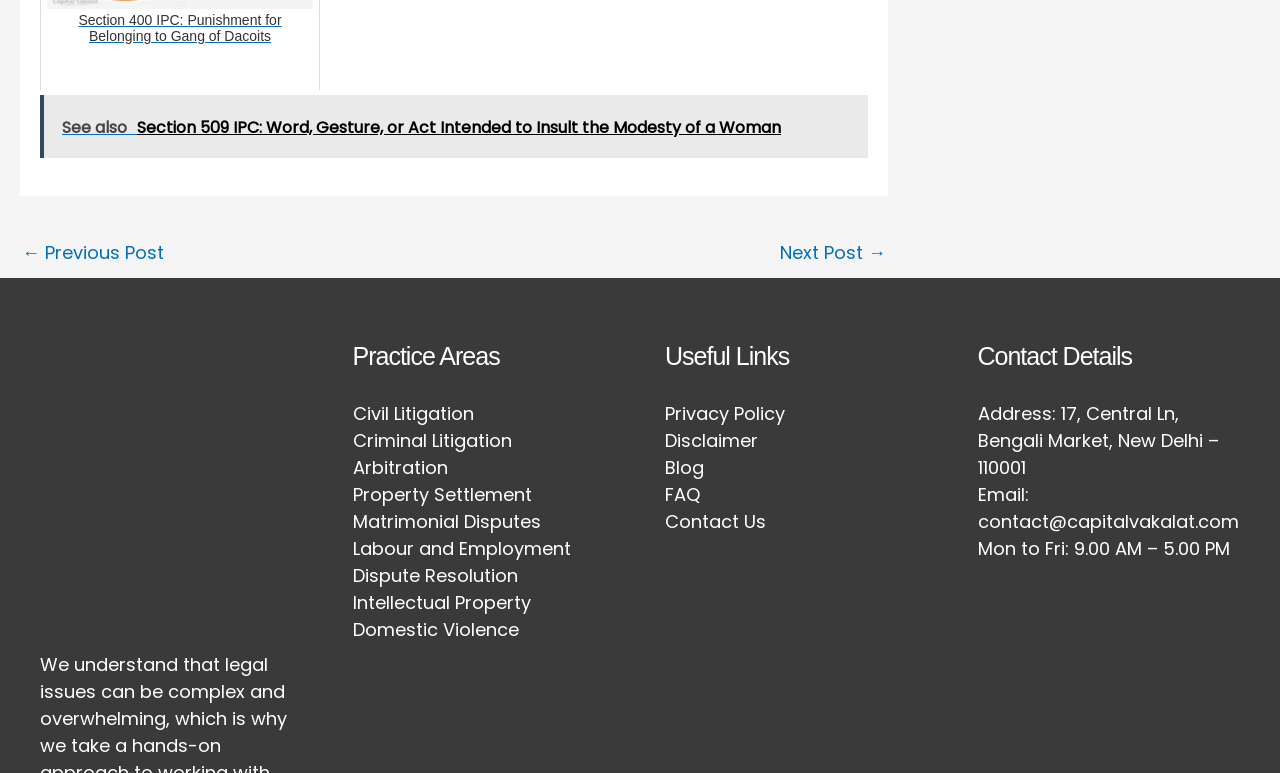Identify the bounding box coordinates of the clickable section necessary to follow the following instruction: "view civil litigation practice area". The coordinates should be presented as four float numbers from 0 to 1, i.e., [left, top, right, bottom].

[0.275, 0.519, 0.37, 0.552]